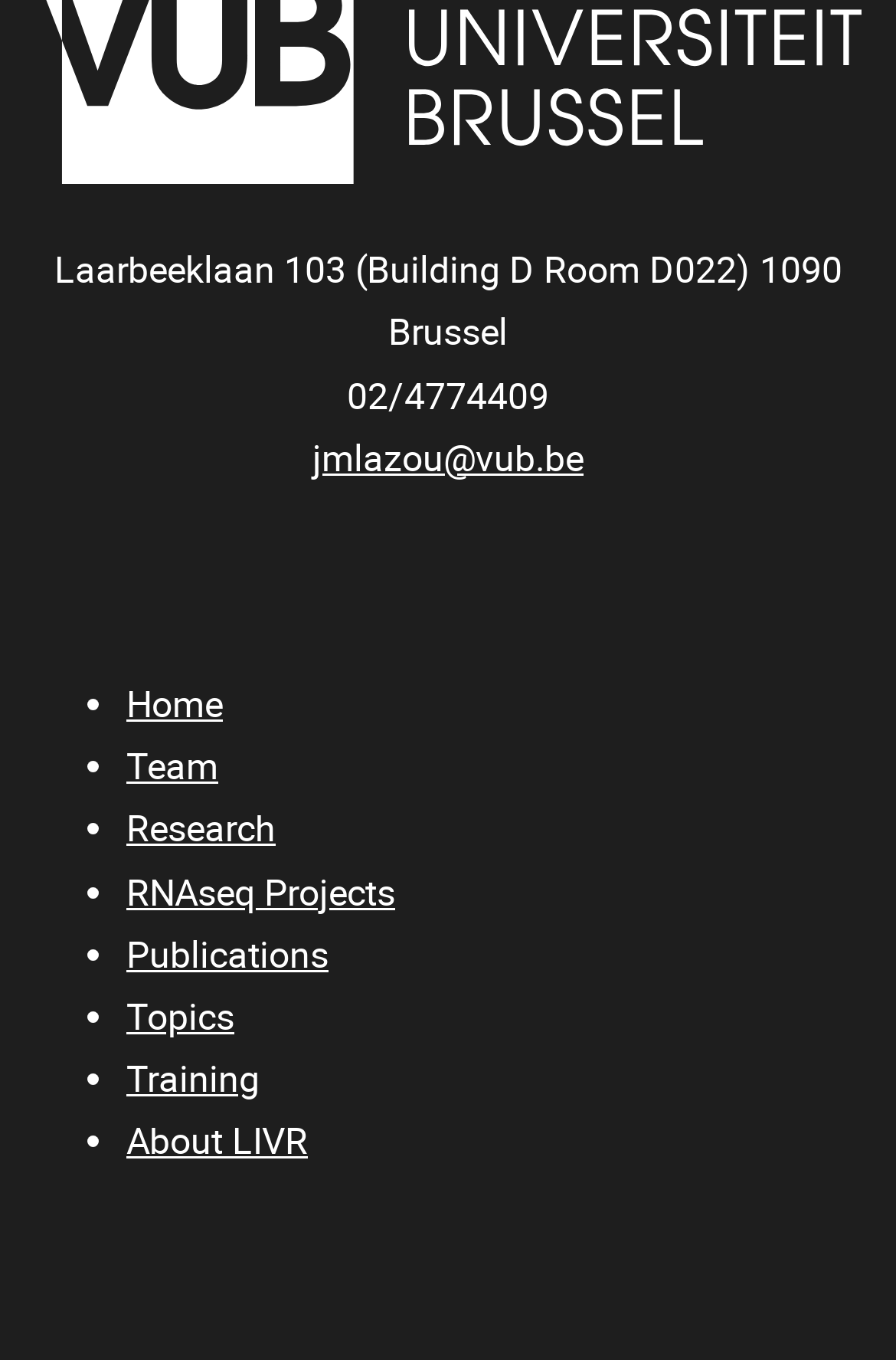Locate the bounding box coordinates of the clickable area to execute the instruction: "view research projects". Provide the coordinates as four float numbers between 0 and 1, represented as [left, top, right, bottom].

[0.141, 0.594, 0.308, 0.626]